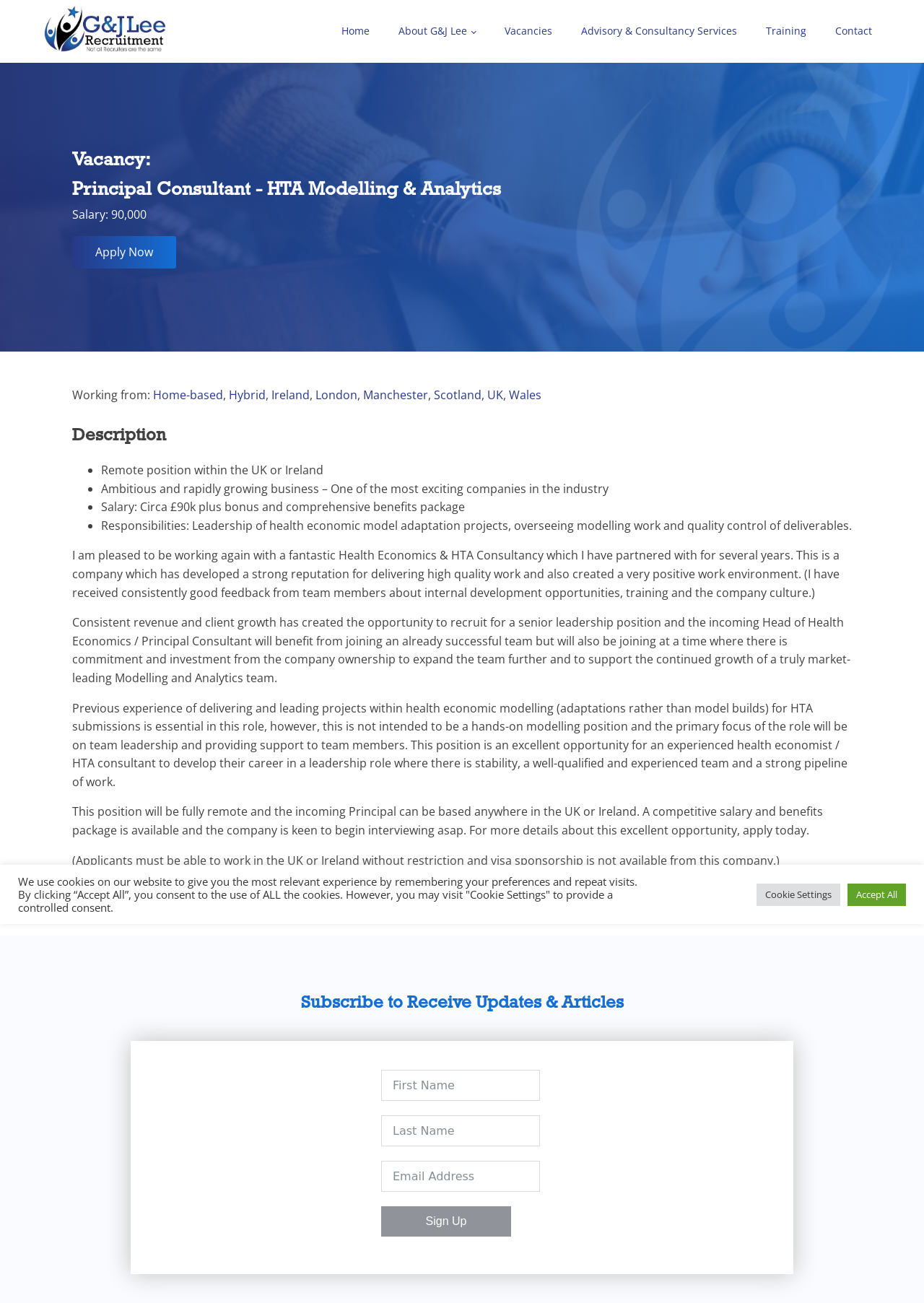Please identify the bounding box coordinates of the area I need to click to accomplish the following instruction: "Enter email address in the Mailing List".

[0.412, 0.821, 0.584, 0.845]